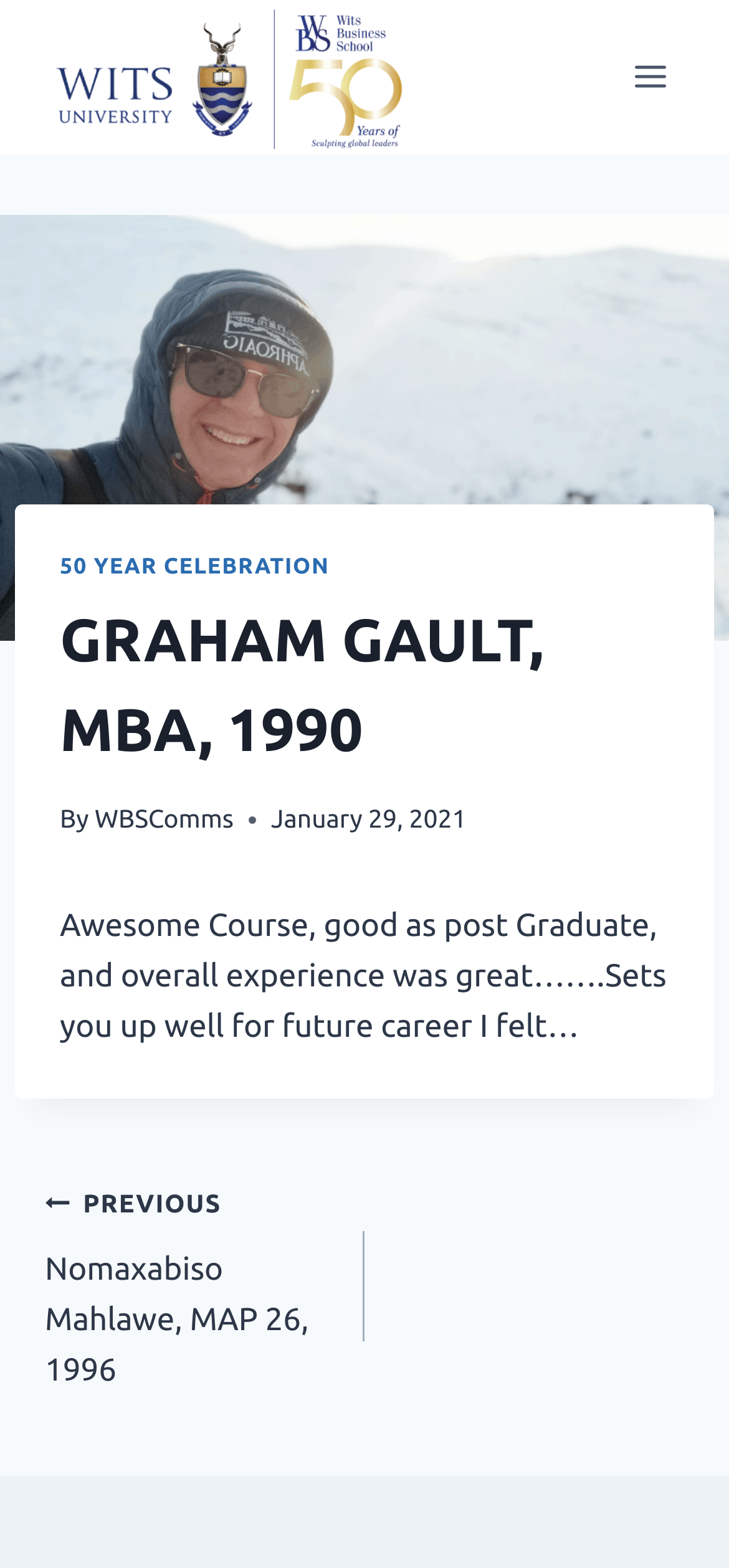What is the name of the person mentioned in the header?
Based on the image, answer the question with as much detail as possible.

By analyzing the header section of the webpage, I found the name 'Graham Gault, MBA, 1990' which indicates that Graham Gault is the person being referred to.